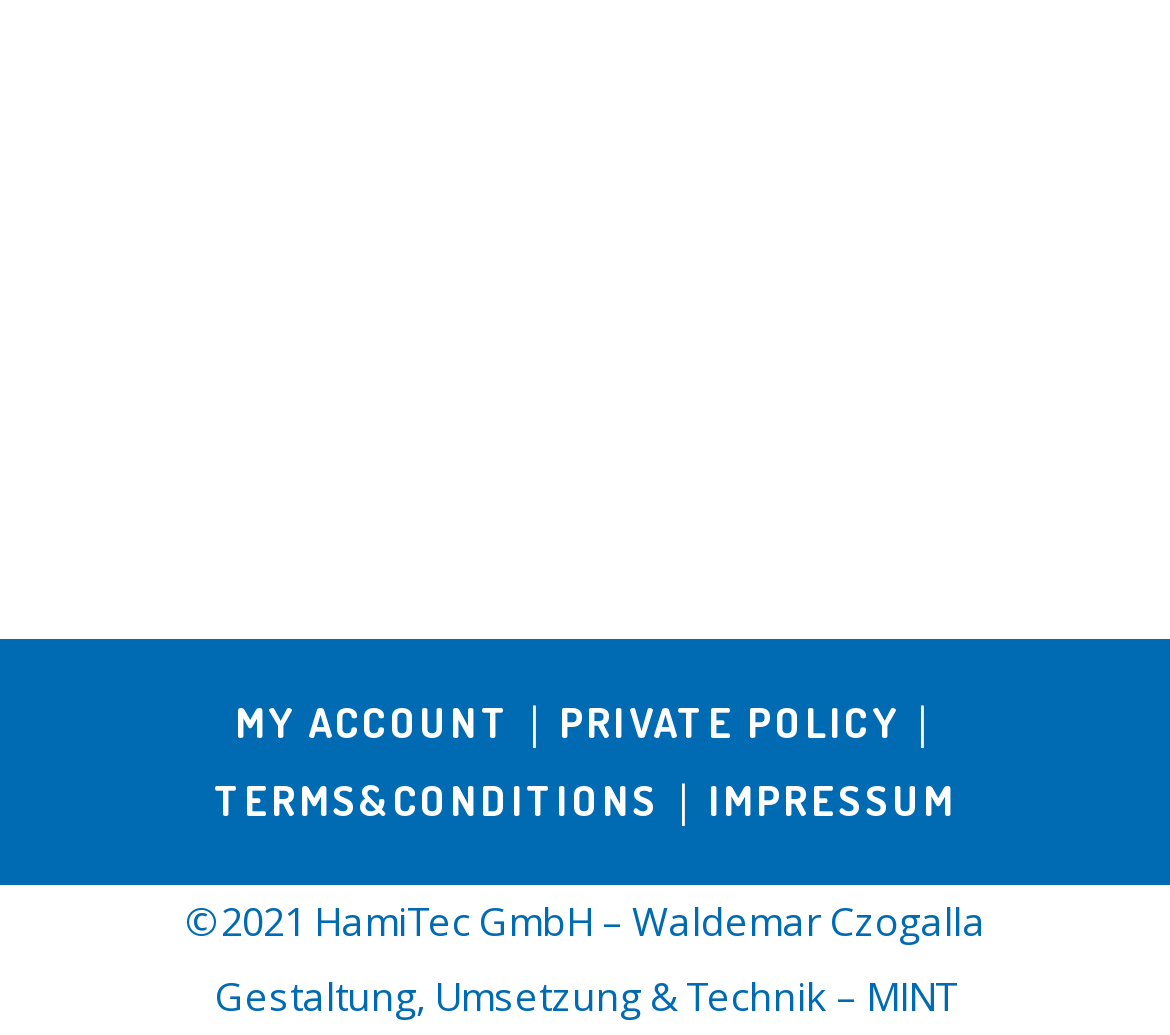Provide the bounding box coordinates, formatted as (top-left x, top-left y, bottom-right x, bottom-right y), with all values being floating point numbers between 0 and 1. Identify the bounding box of the UI element that matches the description: Impressum

[0.605, 0.747, 0.817, 0.796]